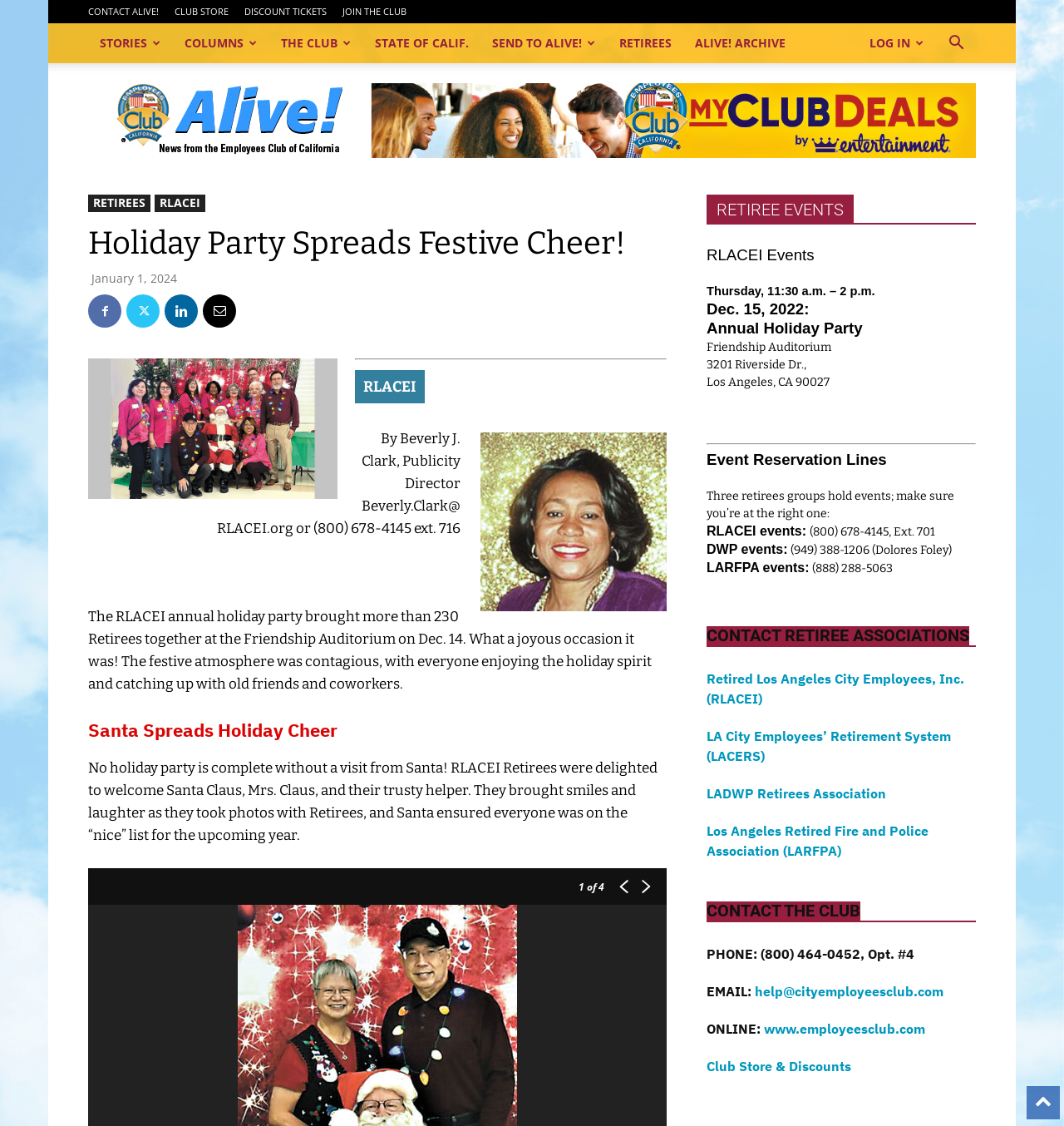Answer the following query with a single word or phrase:
How many Retirees attended the holiday party?

230